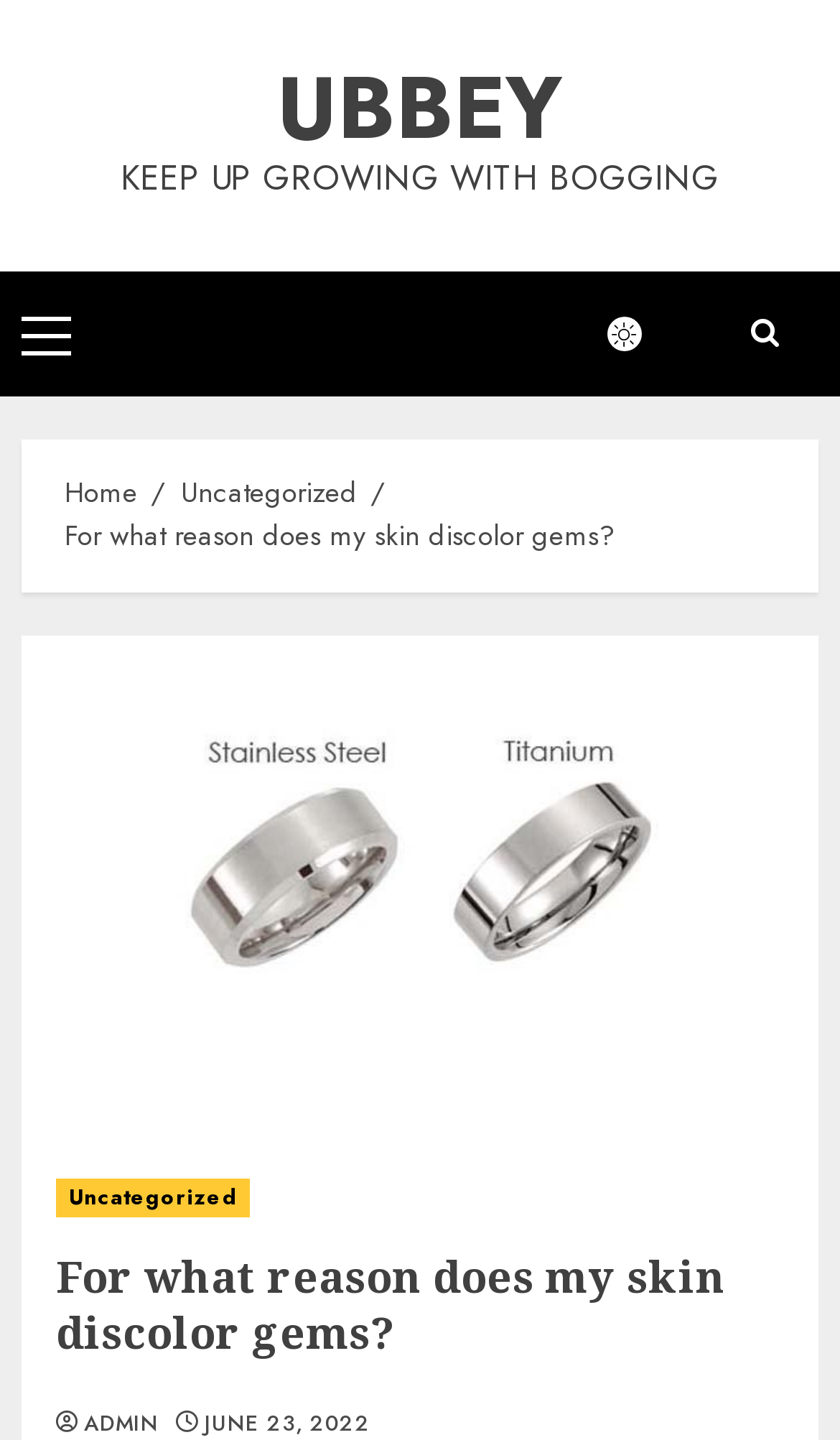What is the name of the website?
Provide a detailed and extensive answer to the question.

The name of the website can be found in the top-left corner of the webpage, where it says 'UBBEY' in a link format.